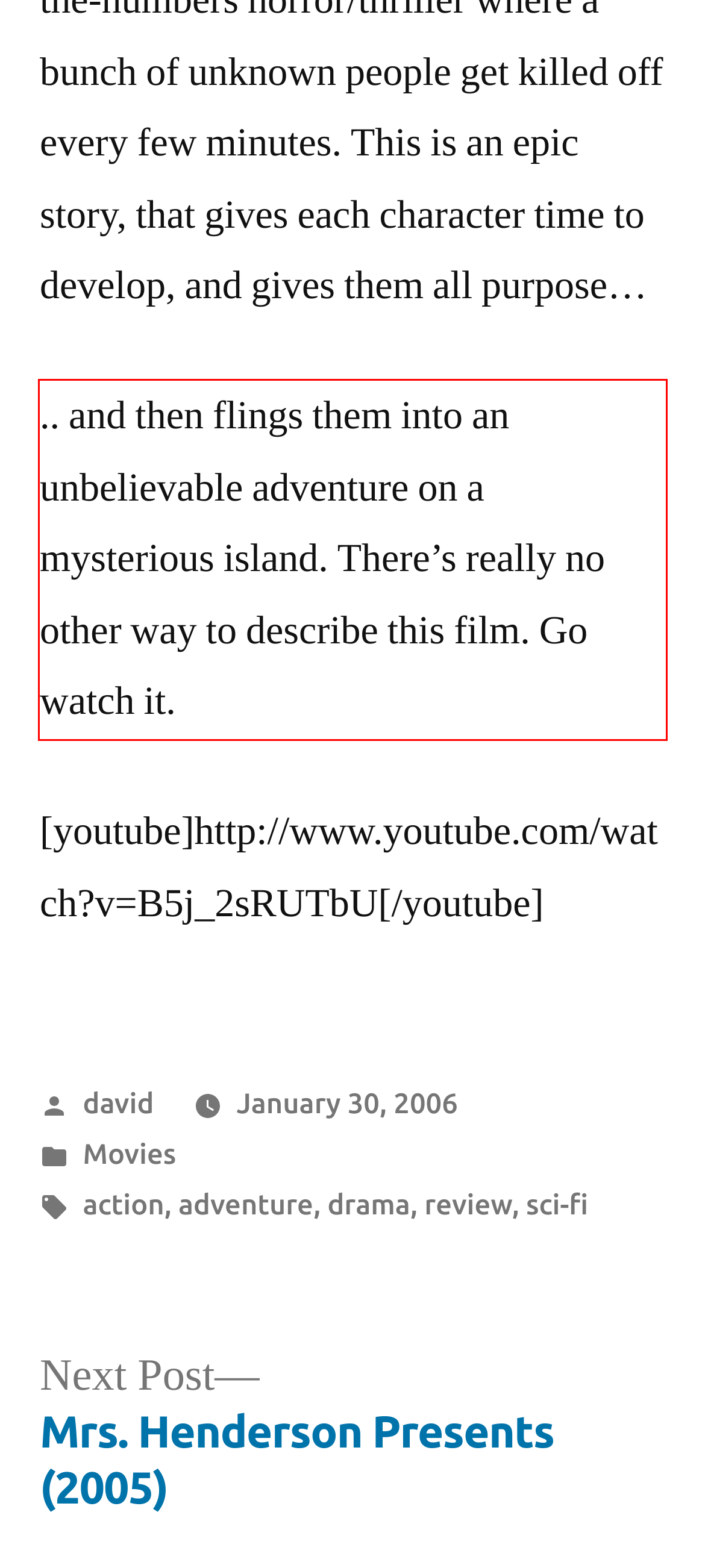From the screenshot of the webpage, locate the red bounding box and extract the text contained within that area.

.. and then flings them into an unbelievable adventure on a mysterious island. There’s really no other way to describe this film. Go watch it.